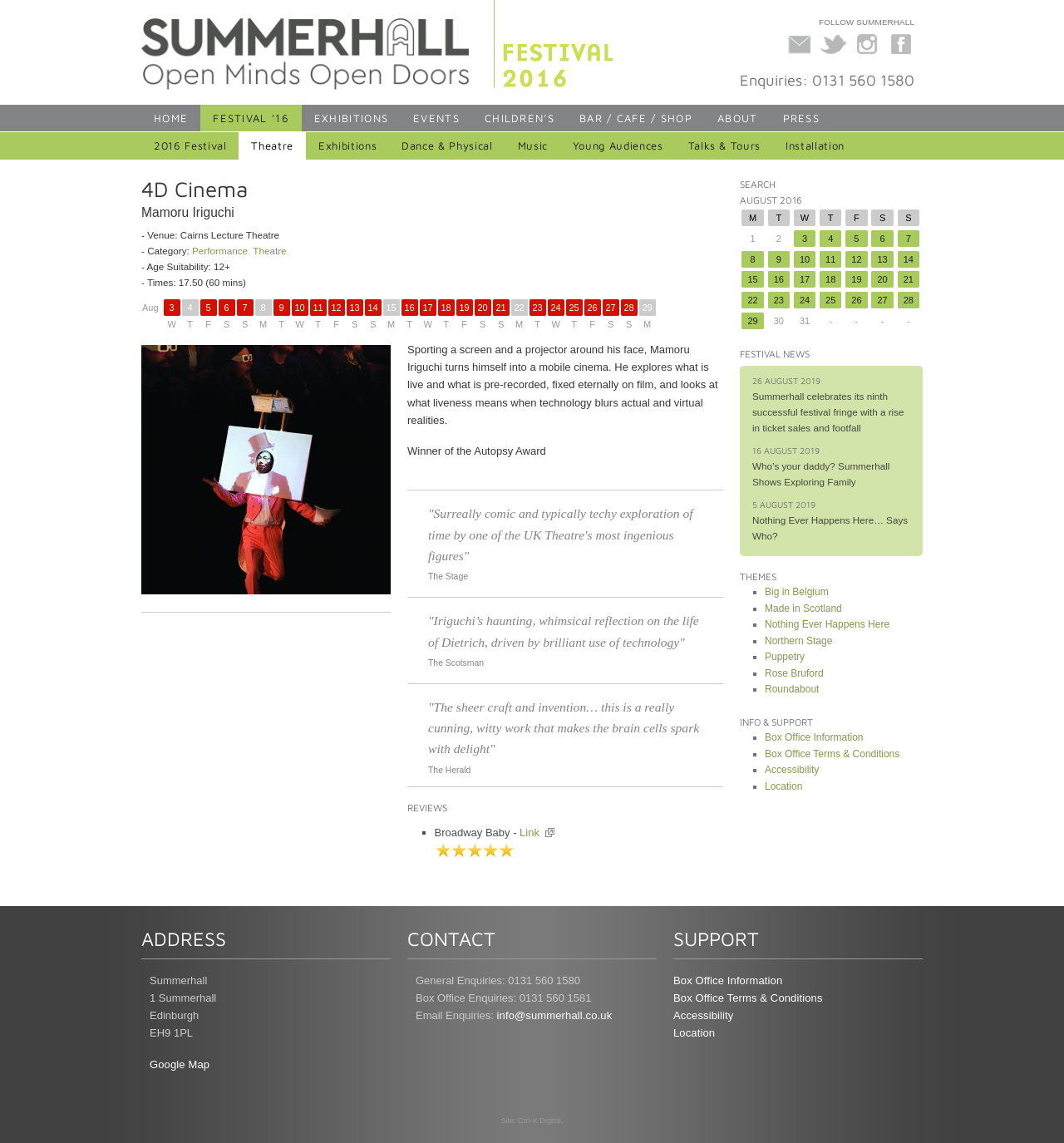Pinpoint the bounding box coordinates of the element to be clicked to execute the instruction: "Book a ticket for August 3".

[0.154, 0.262, 0.169, 0.276]